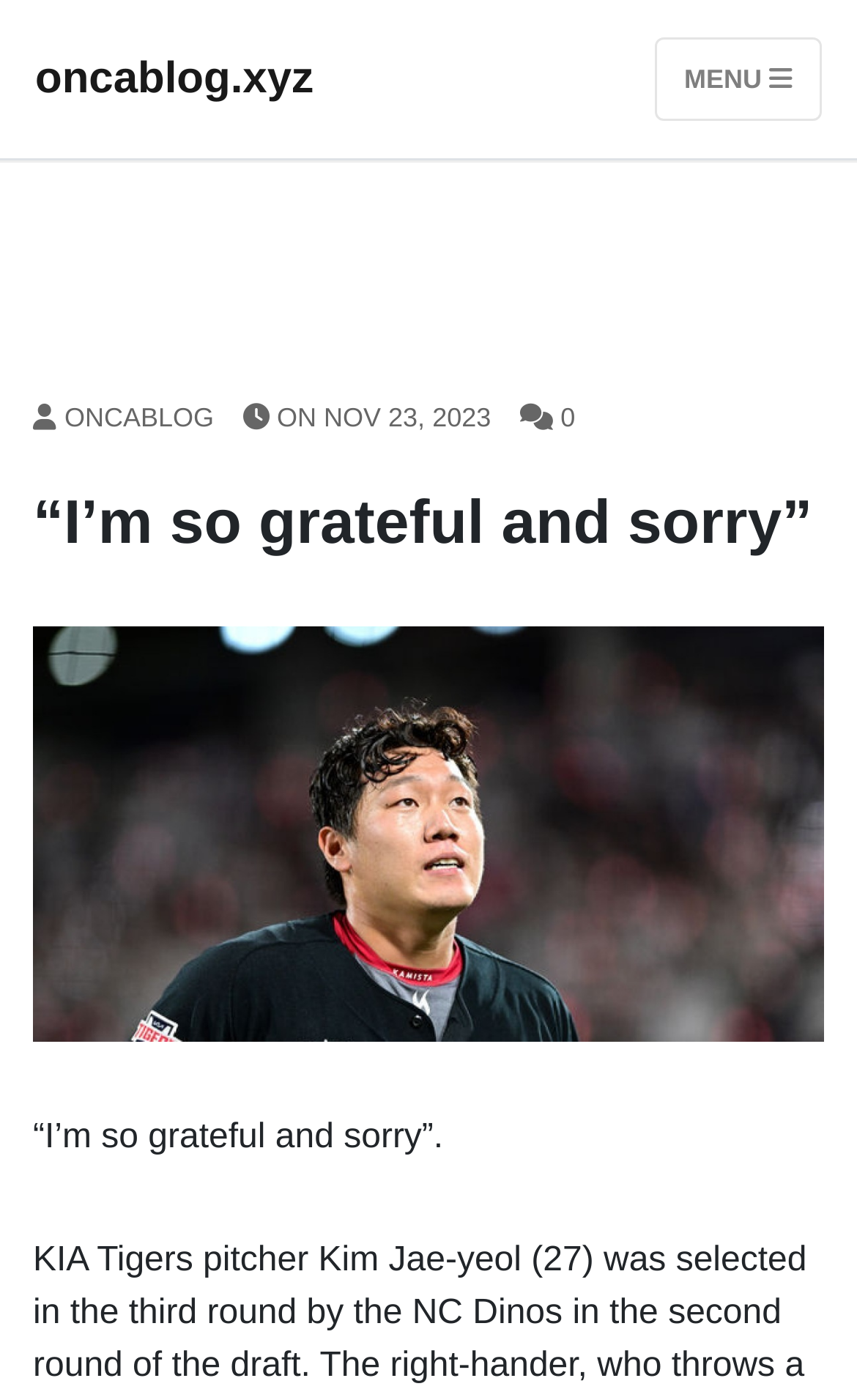Provide a comprehensive description of the webpage.

The webpage appears to be a blog post titled "I'm so grateful and sorry" on the oncablog.xyz website. At the top left, there is a link to the website's homepage, "oncablog.xyz". Next to it, on the top right, is a button labeled "Toggle navigation" which is not expanded. 

Below the top section, there is a menu with the title "MENU" and three options: "ONCABLOG", "ON NOV 23, 2023", and "0". The main content of the webpage is a heading with the title "“I’m so grateful and sorry”" followed by a figure, which is likely an image. 

Below the image, there is a paragraph of text that starts with "“I’m so grateful and sorry”.". The text is not fully described in the accessibility tree, but it appears to be the main content of the blog post.